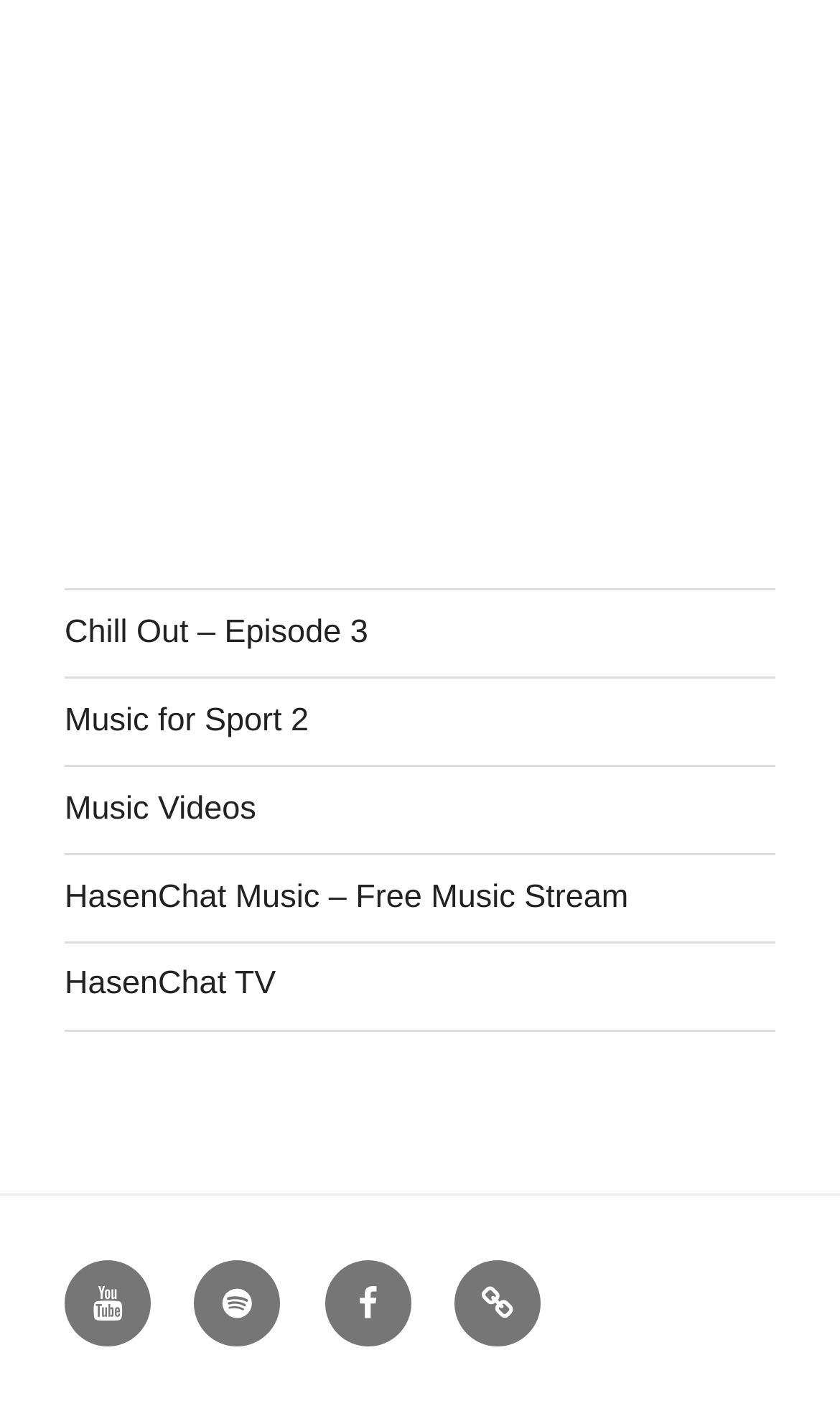Provide the bounding box coordinates of the area you need to click to execute the following instruction: "Open Youtube".

[0.077, 0.899, 0.179, 0.961]